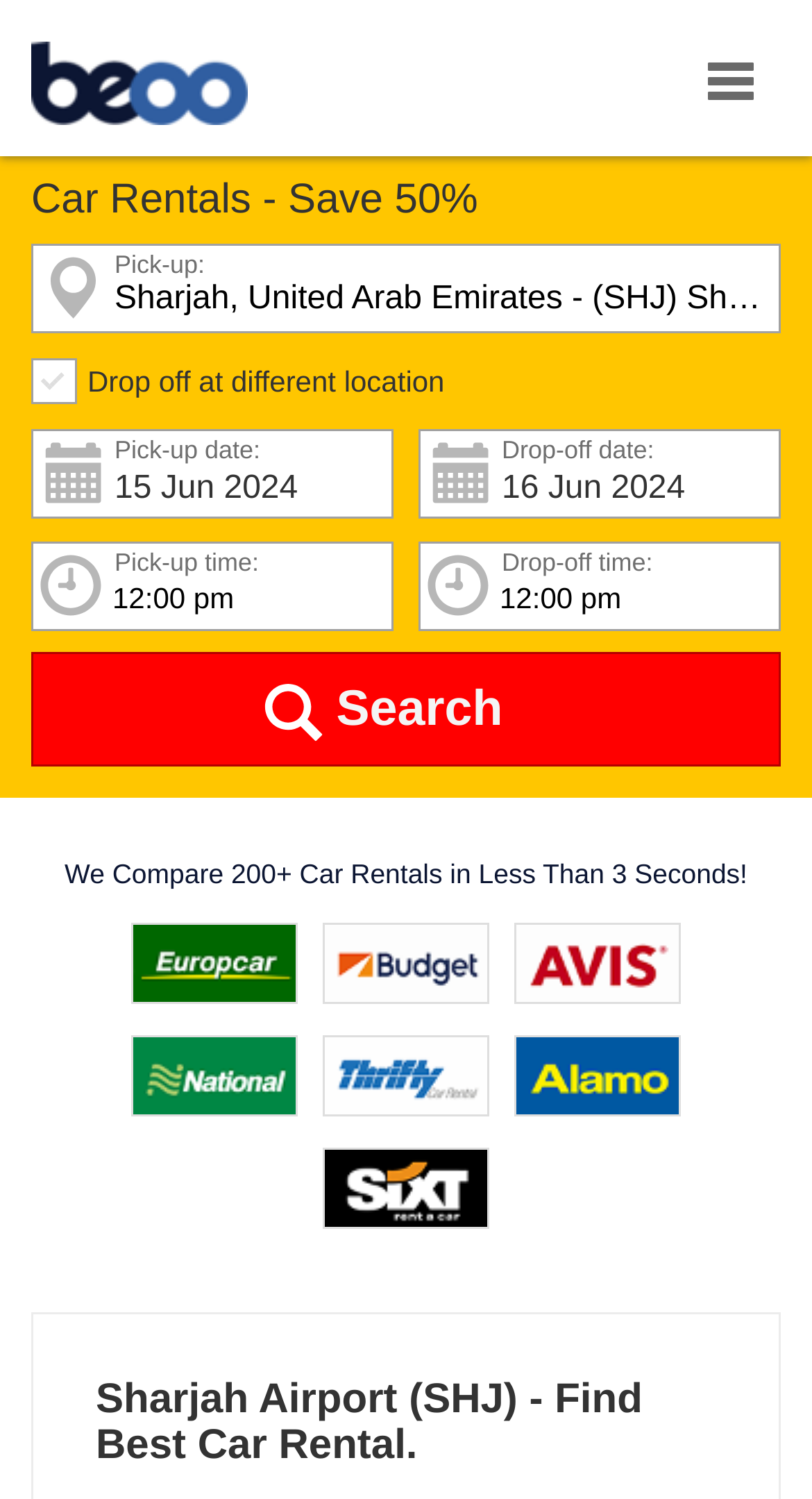What is the function of the 'Search' button?
Based on the image, answer the question with a single word or brief phrase.

Search for car rentals